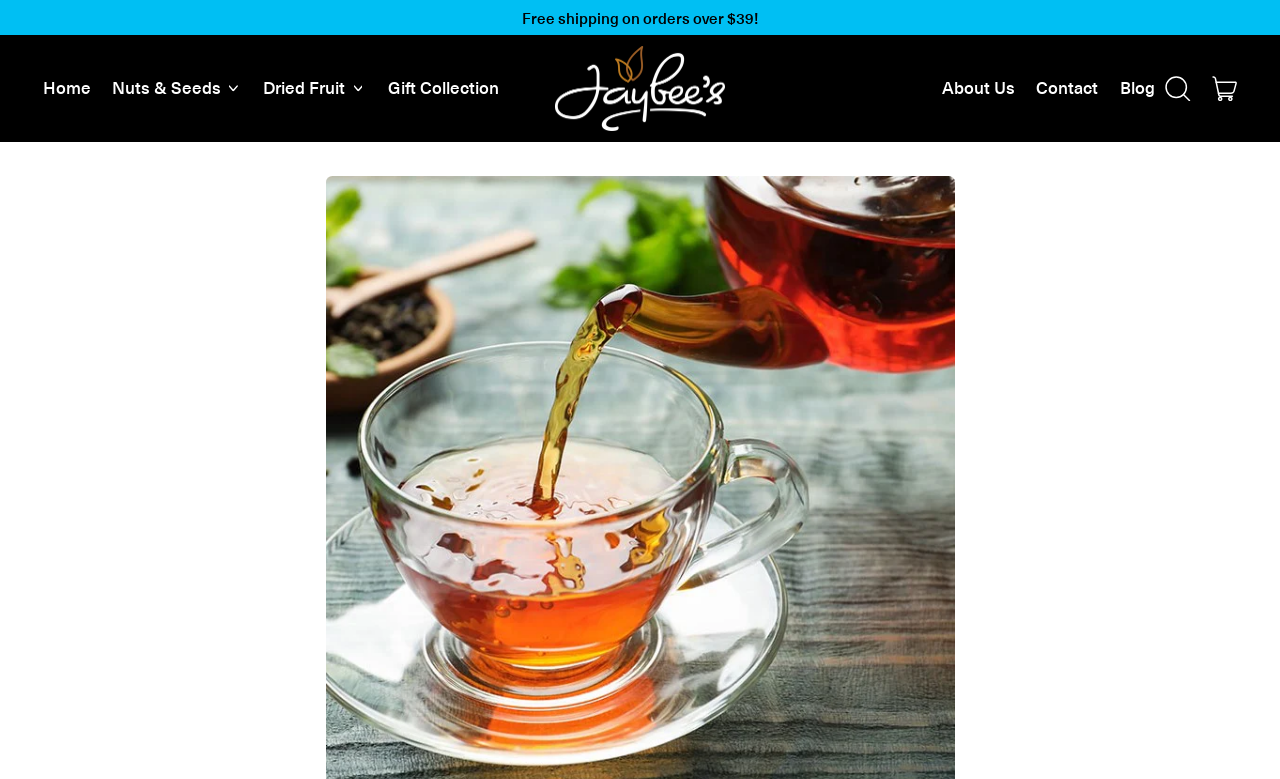Please identify the bounding box coordinates of the element that needs to be clicked to execute the following command: "Expand the 'Nuts & Seeds' menu". Provide the bounding box using four float numbers between 0 and 1, formatted as [left, top, right, bottom].

[0.079, 0.073, 0.197, 0.154]